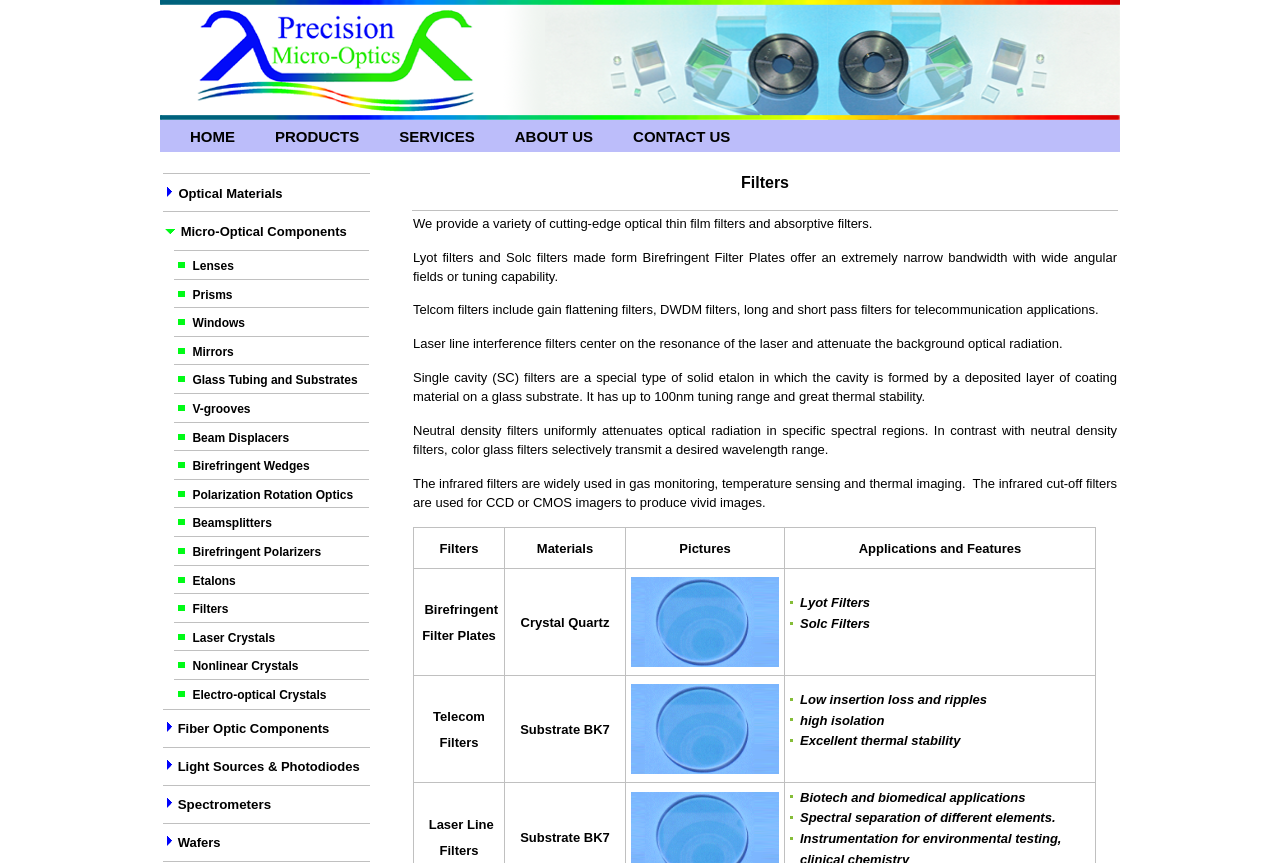Please identify the bounding box coordinates for the region that you need to click to follow this instruction: "View archives from 2024".

None